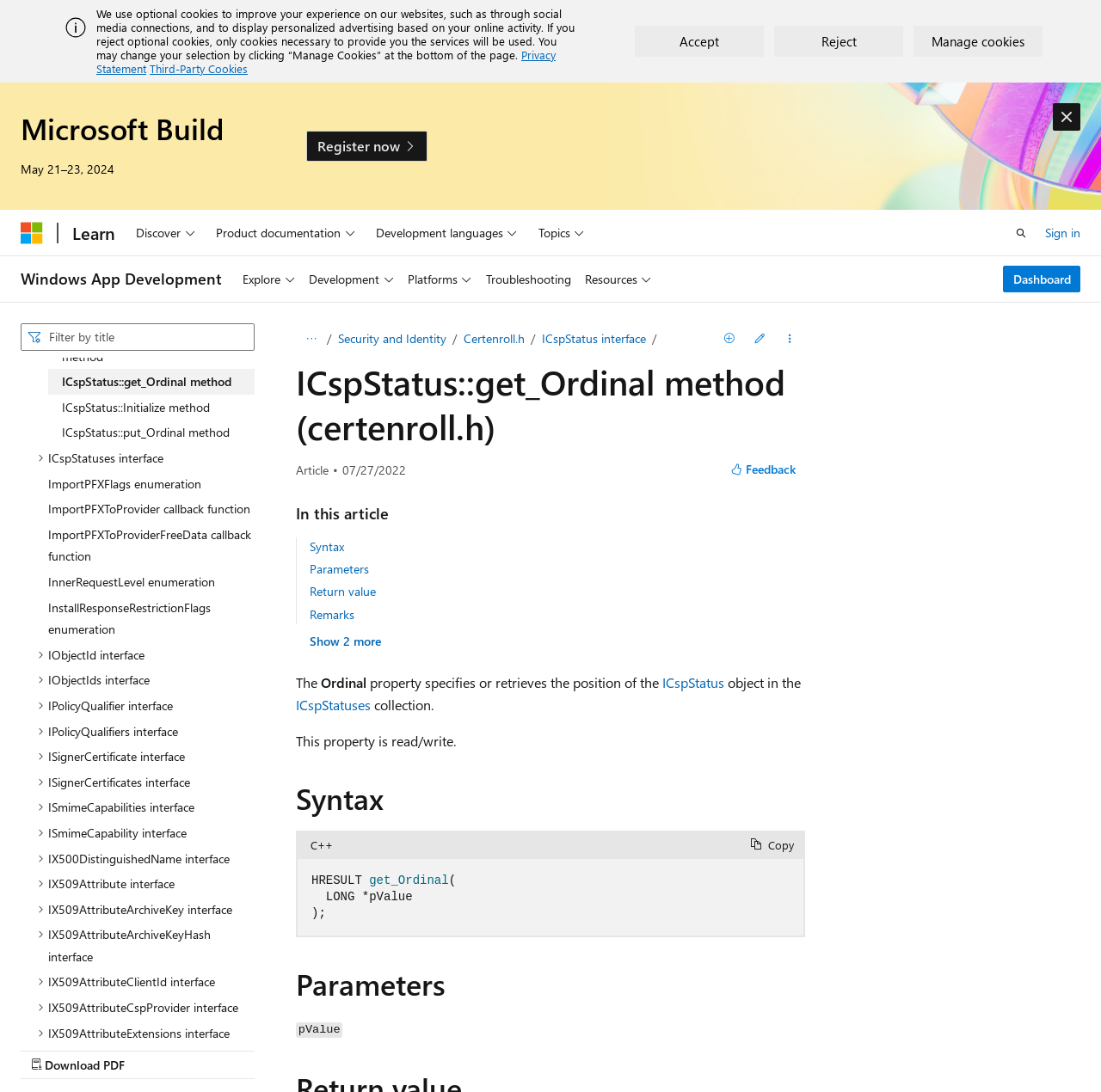Determine the bounding box coordinates of the clickable element to complete this instruction: "Explore 'Tags'". Provide the coordinates in the format of four float numbers between 0 and 1, [left, top, right, bottom].

None